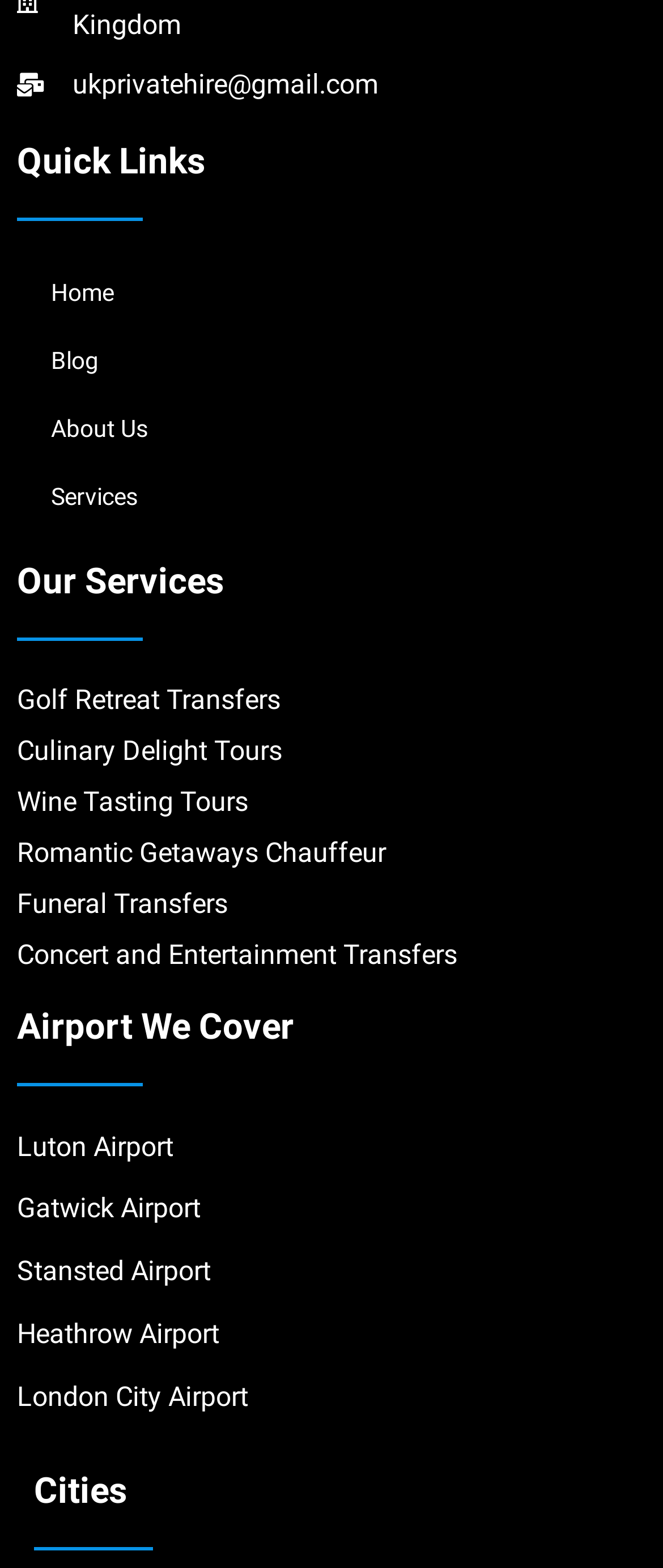How many airport links are available?
Using the details from the image, give an elaborate explanation to answer the question.

I counted the number of links under the 'Airport We Cover' heading, which are Luton Airport, Gatwick Airport, Stansted Airport, Heathrow Airport, and London City Airport, totaling 6 airport links.